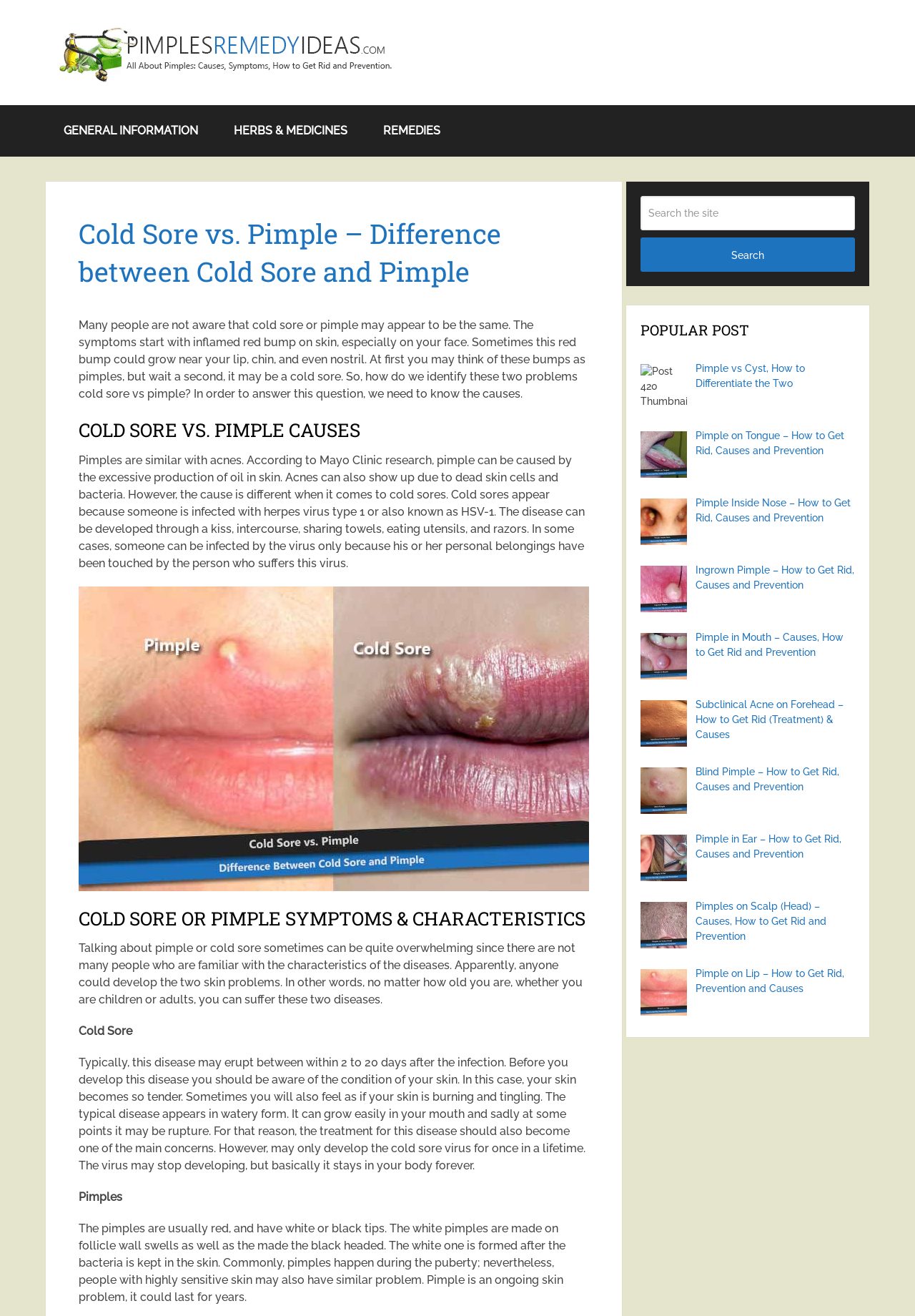Find the bounding box coordinates for the area that should be clicked to accomplish the instruction: "Click on 'HERBS & MEDICINES'".

[0.236, 0.08, 0.399, 0.119]